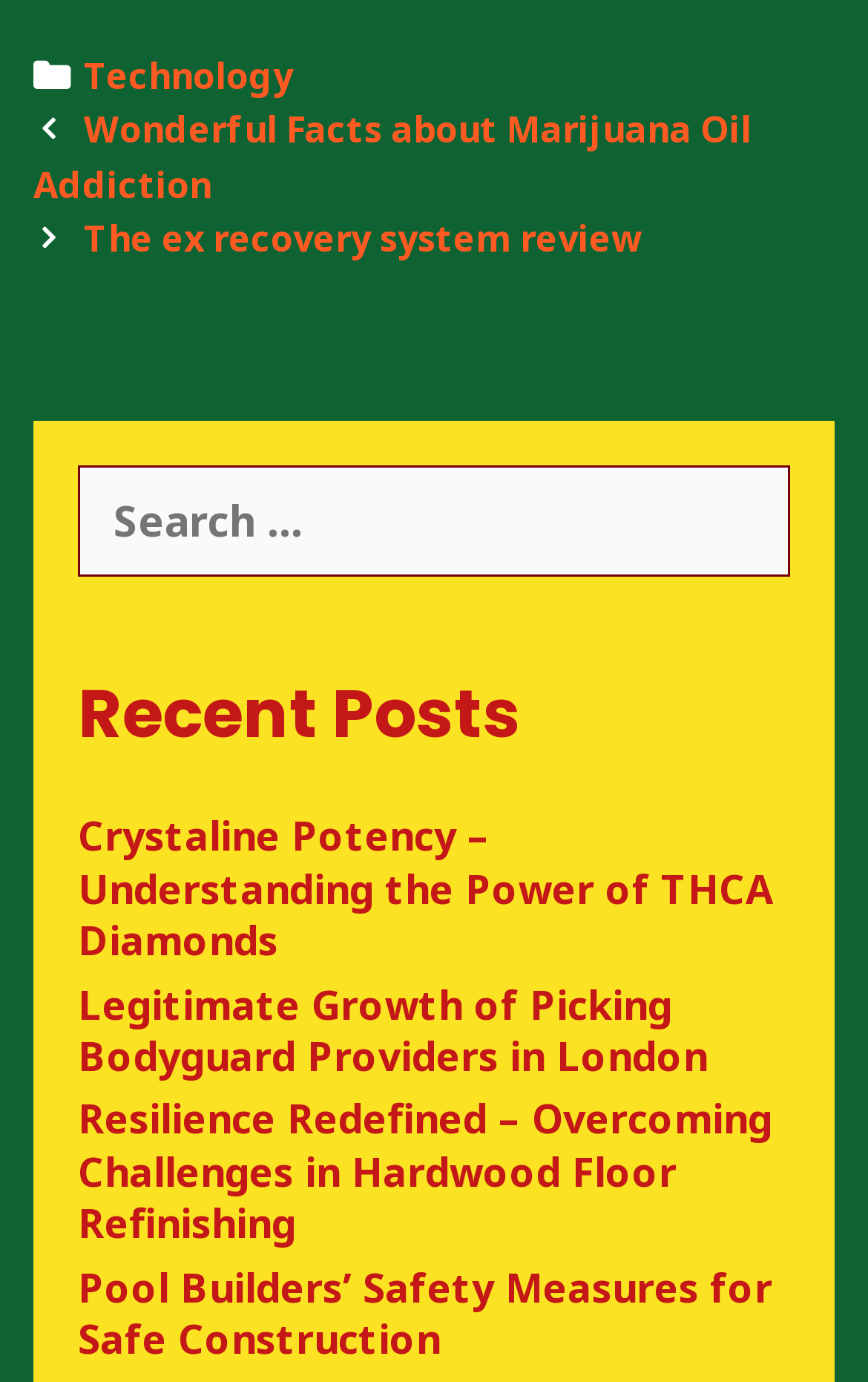How many categories are listed in the footer?
Based on the image, answer the question with as much detail as possible.

I found the category 'Technology' listed in the footer section of the webpage, which is the only category mentioned.